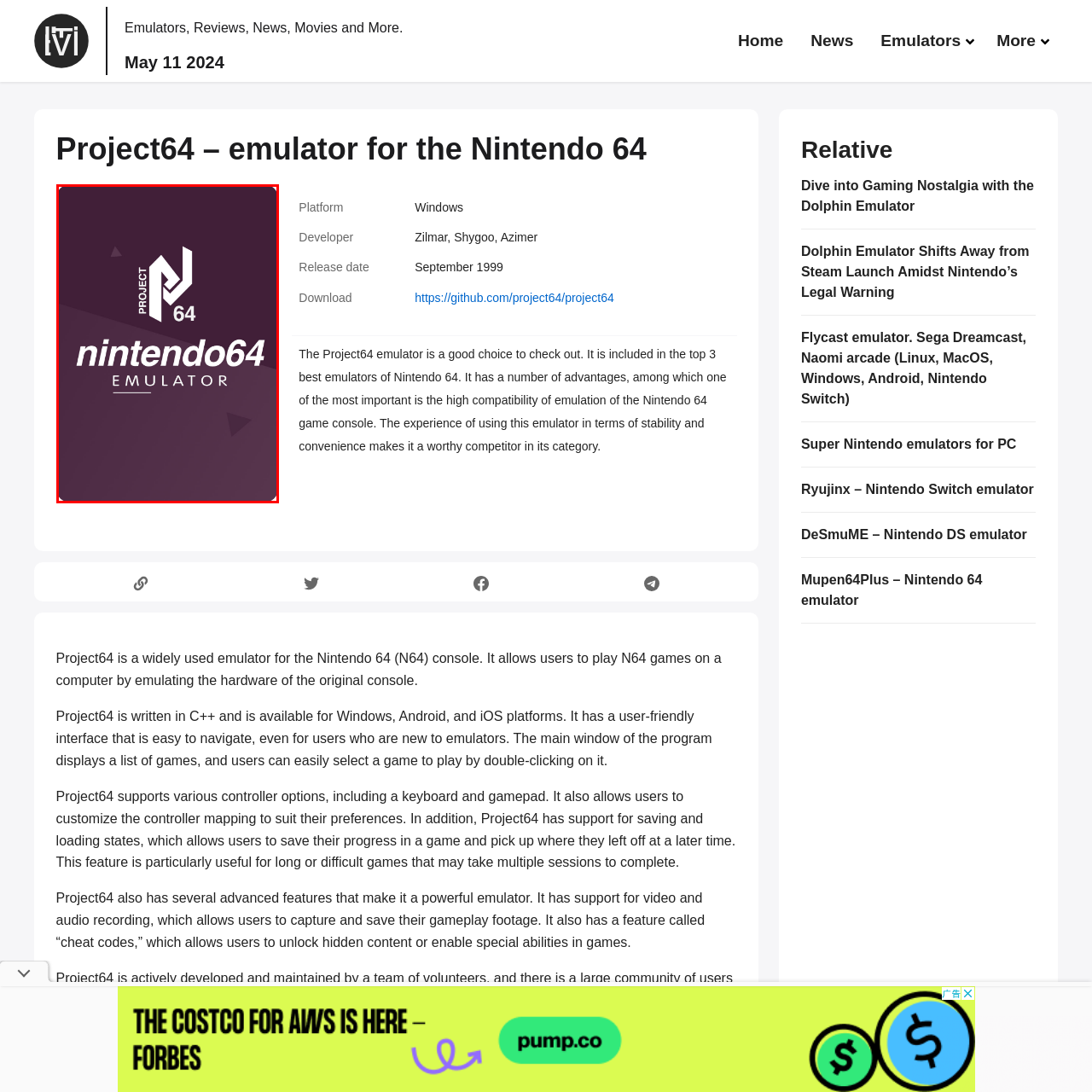View the image surrounded by the red border, What is the font style of the text 'PROJECT 64'?
 Answer using a single word or phrase.

Bold